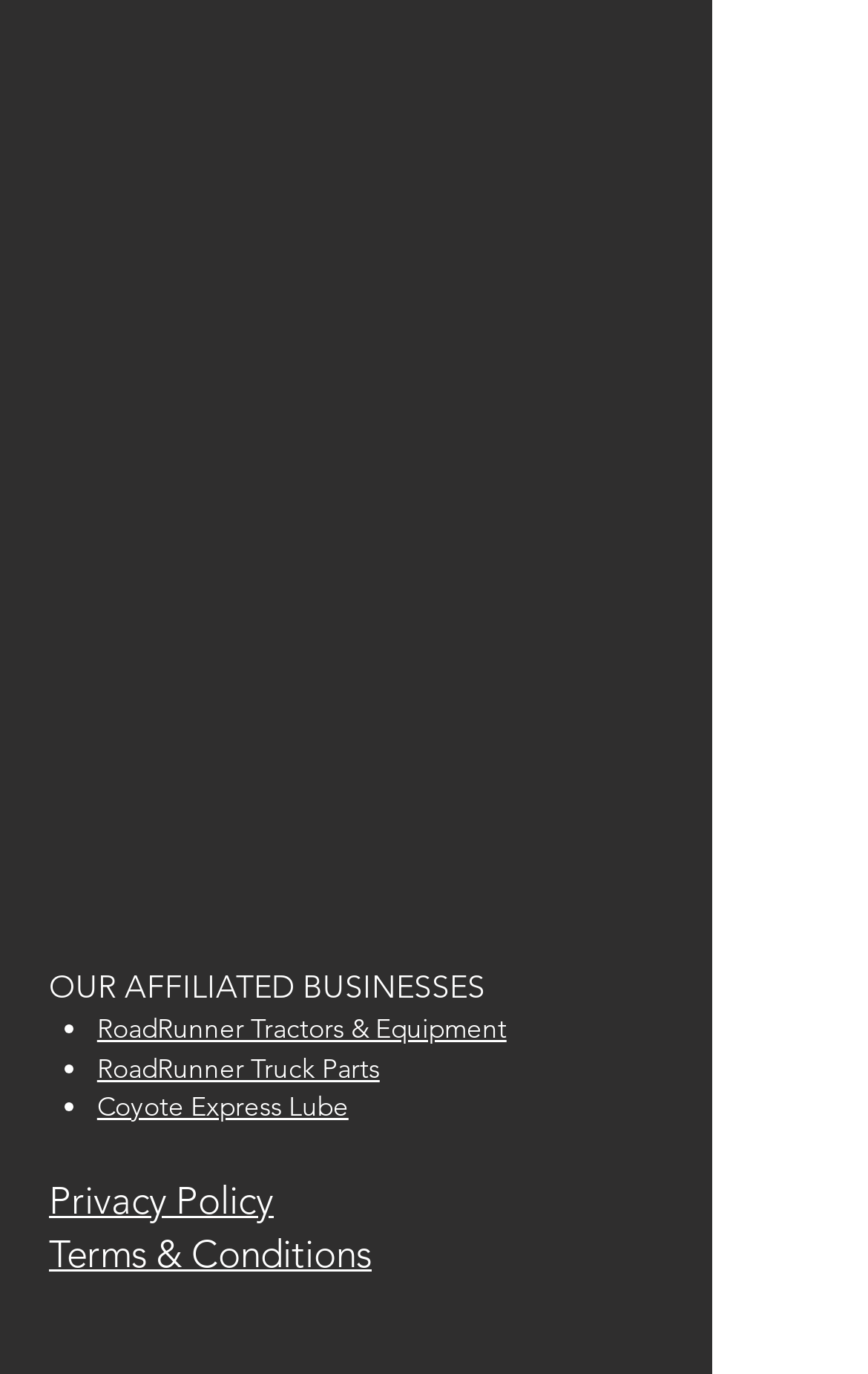Find the bounding box coordinates of the area that needs to be clicked in order to achieve the following instruction: "Go to home page". The coordinates should be specified as four float numbers between 0 and 1, i.e., [left, top, right, bottom].

None